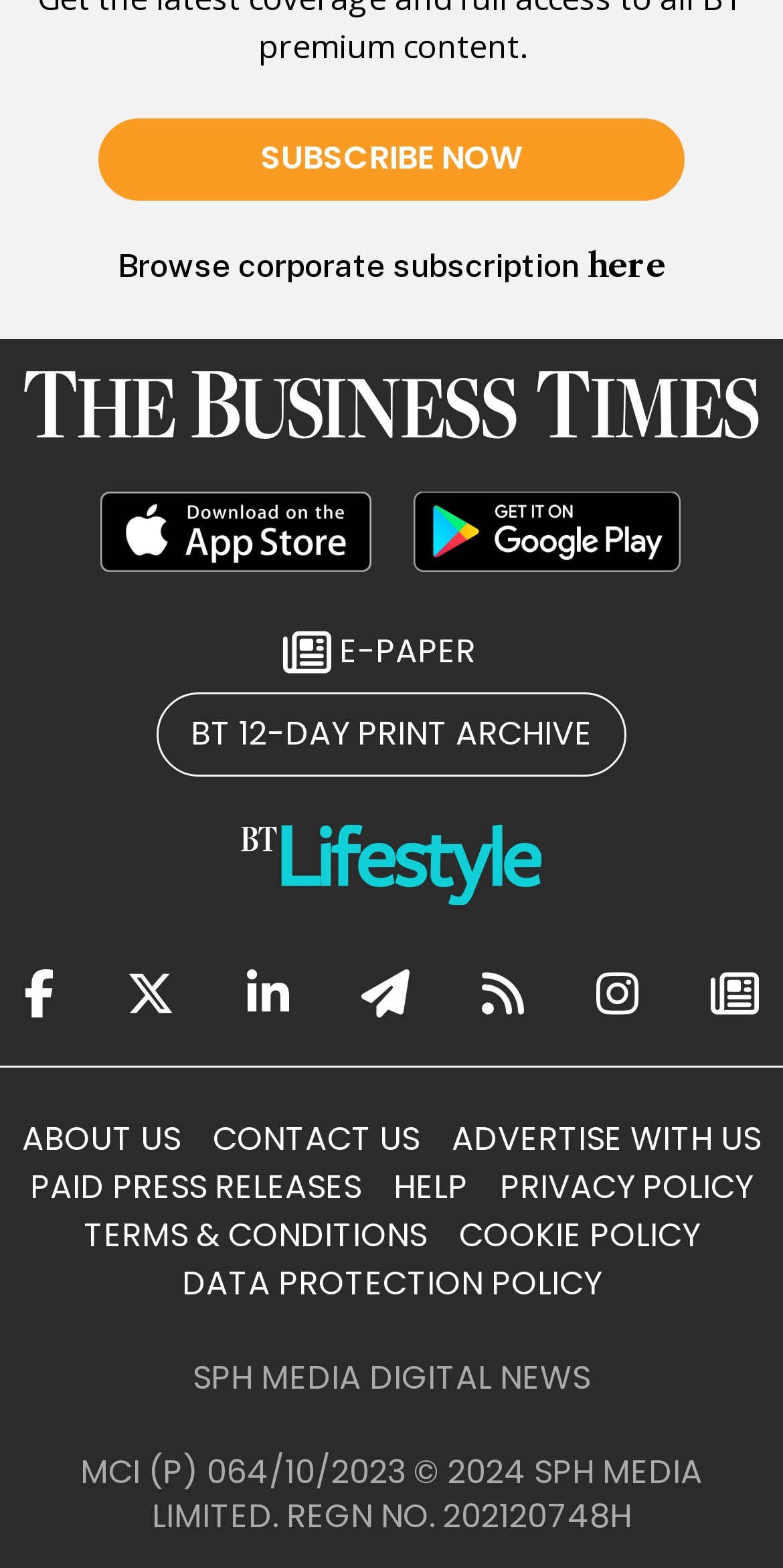Look at the image and write a detailed answer to the question: 
What is the name of the newspaper?

The name of the newspaper can be determined by looking at the link with the text 'The Business Times' which is located at the top of the webpage, and it also has an image with the same name.